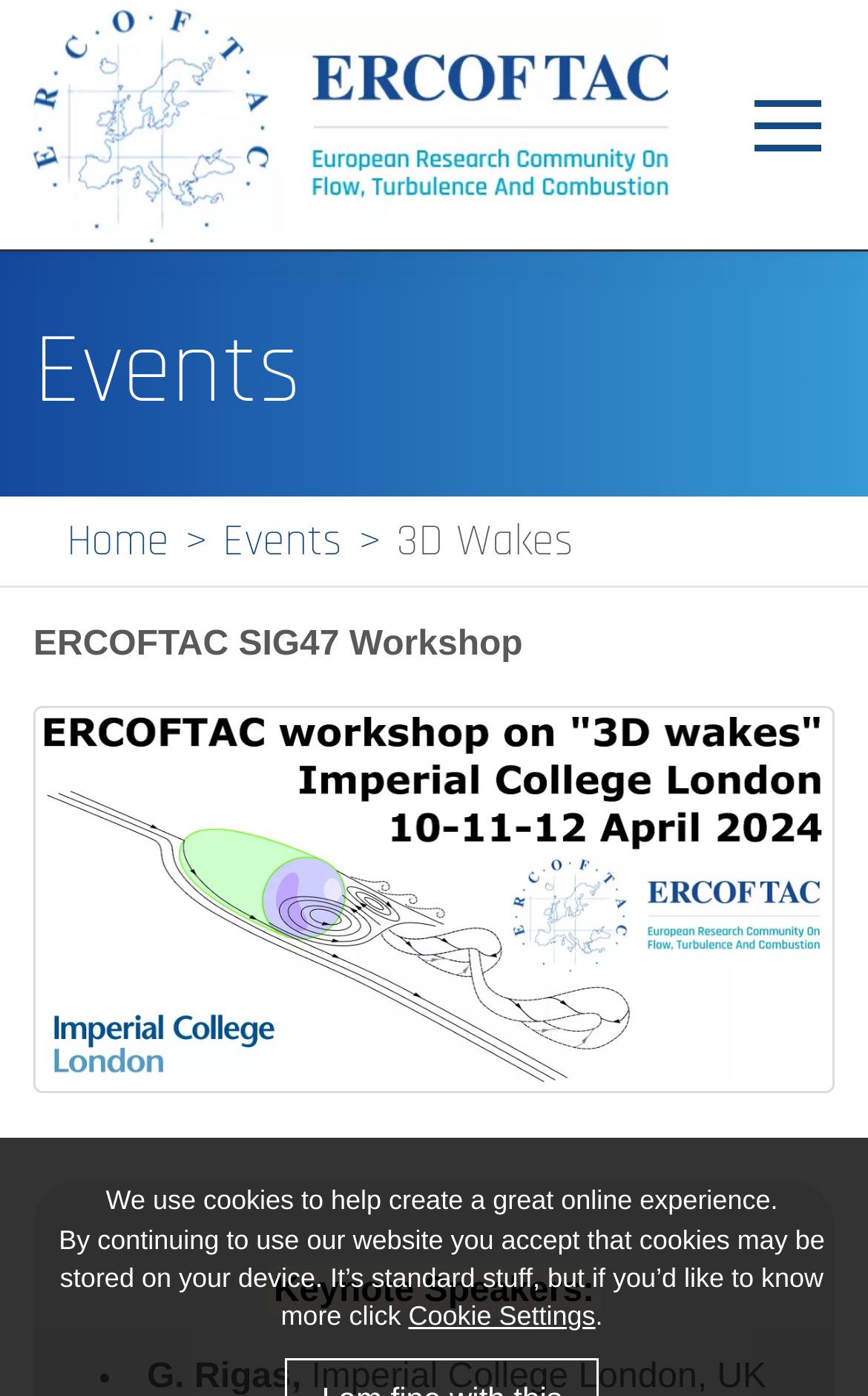Specify the bounding box coordinates of the area that needs to be clicked to achieve the following instruction: "Toggle navigation".

[0.854, 0.057, 0.962, 0.121]